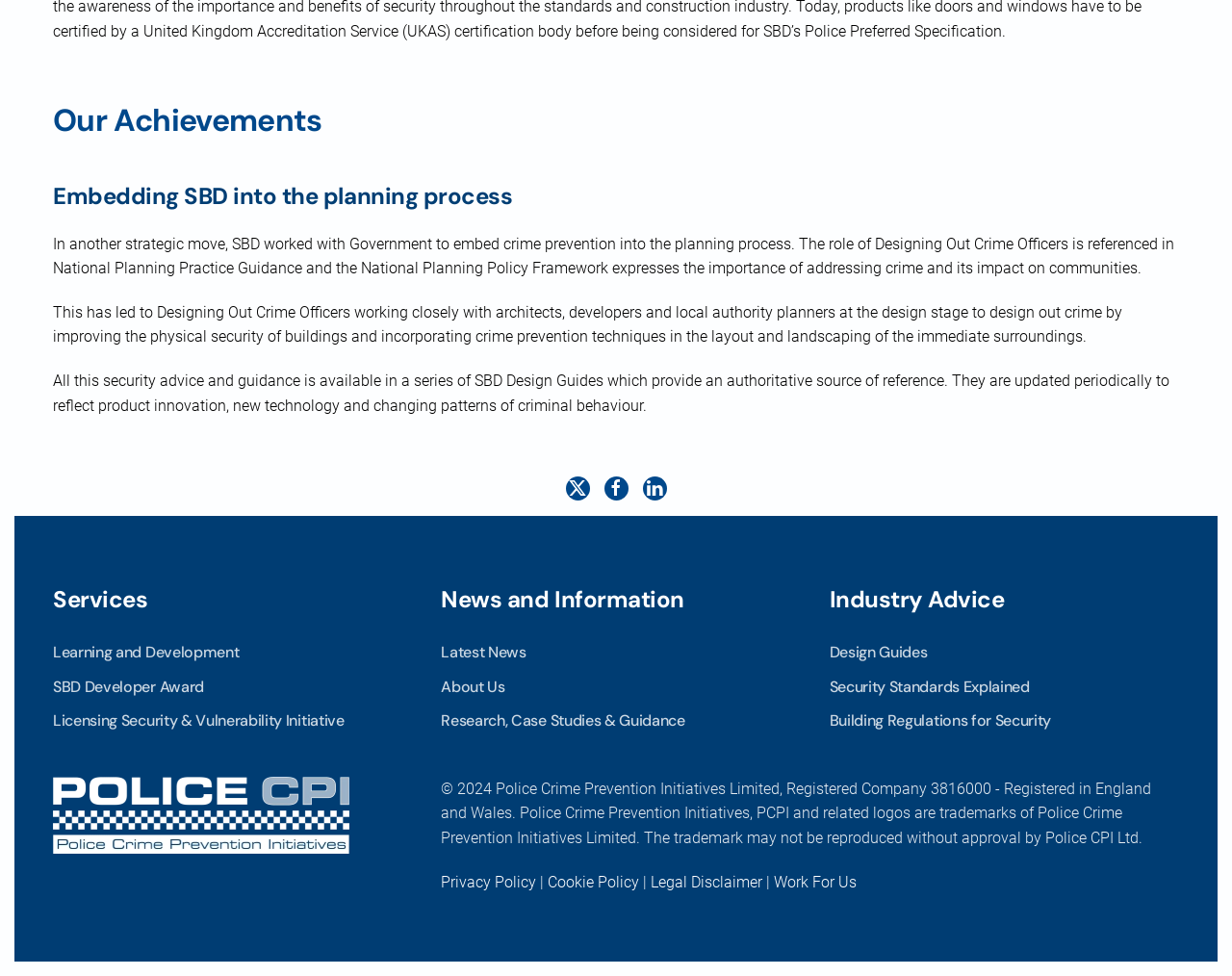What is the main topic of the webpage? Look at the image and give a one-word or short phrase answer.

Crime prevention